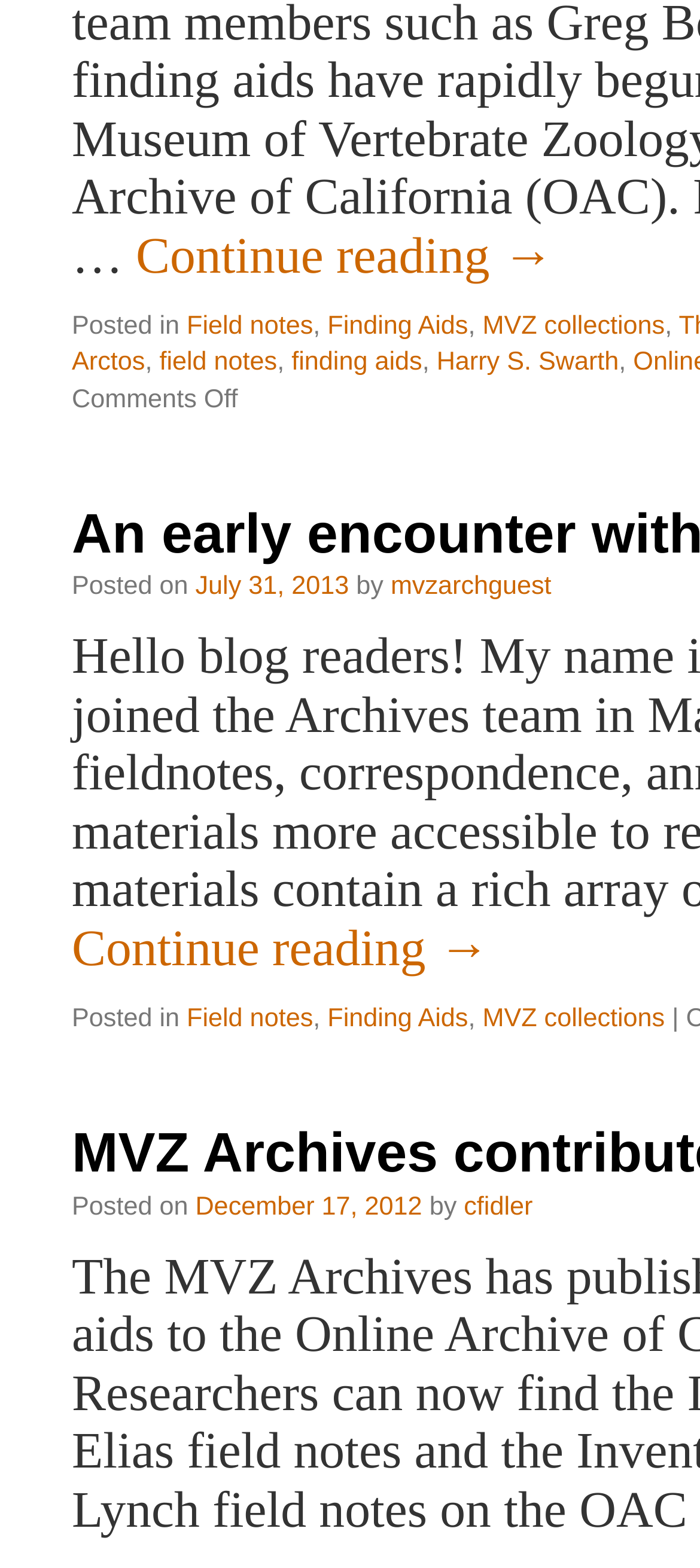Use a single word or phrase to respond to the question:
Who is the author of the post 'Finding Aids on the Online Archive of California Highlight Field Notes and MVZ Specimens'?

mvzarchguest